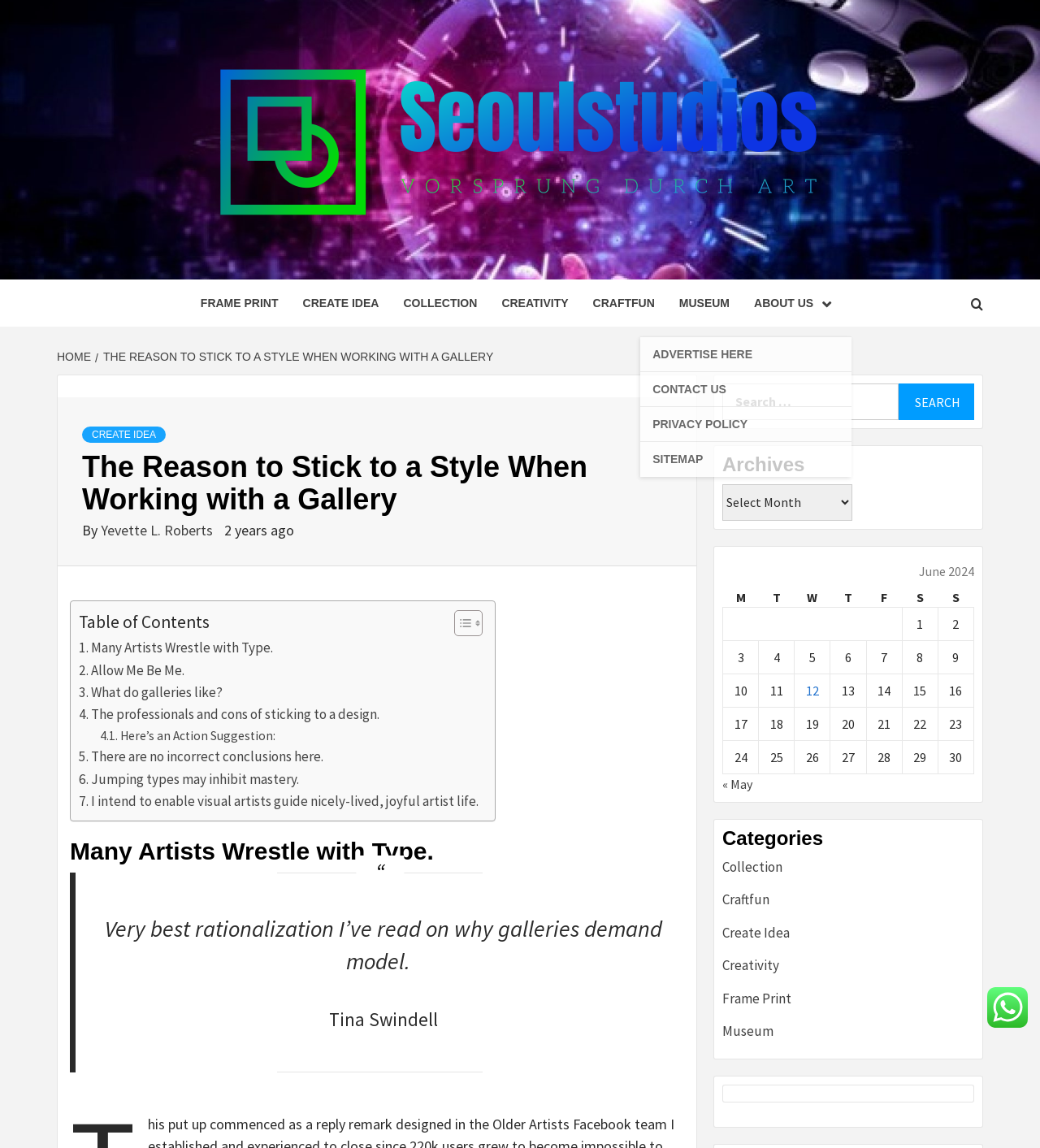Answer the following query concisely with a single word or phrase:
What is the name of the author of the article?

Yevette L. Roberts